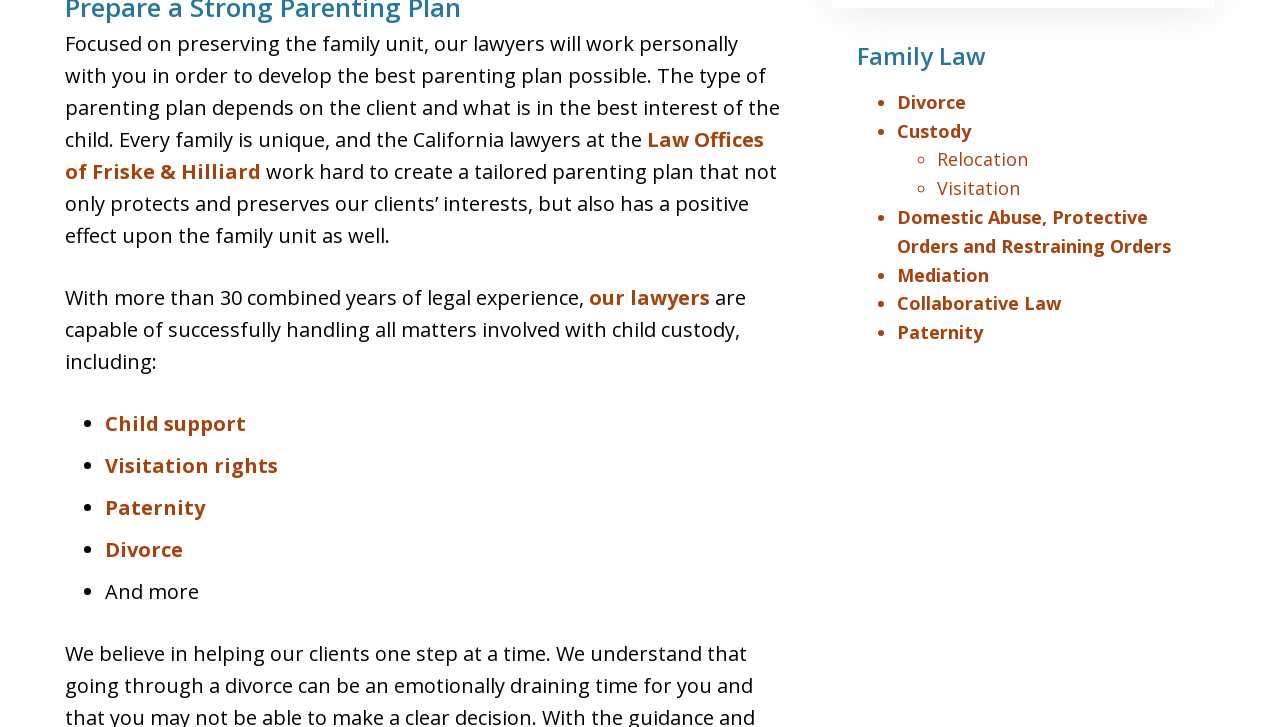Give a concise answer using one word or a phrase to the following question:
How many years of combined legal experience do the lawyers have?

More than 30 years